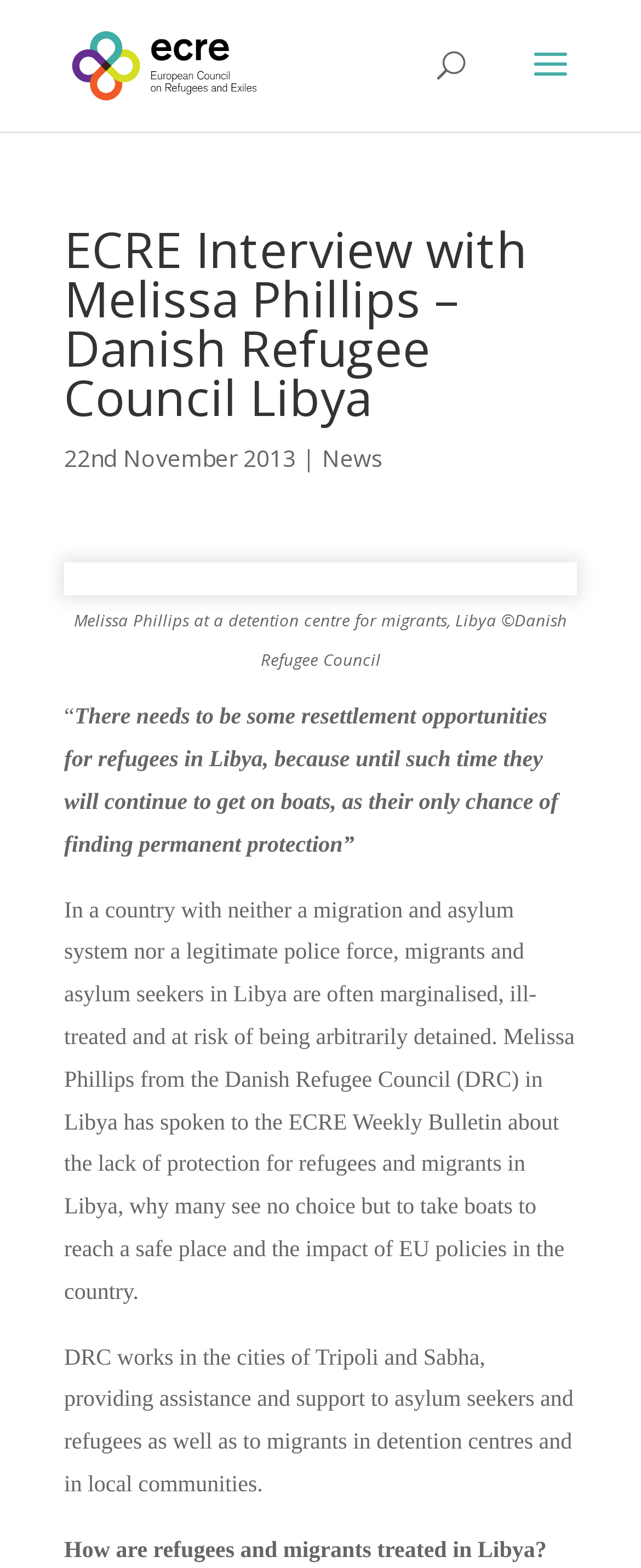Please extract the webpage's main title and generate its text content.

ECRE Interview with Melissa Phillips – Danish Refugee Council Libya